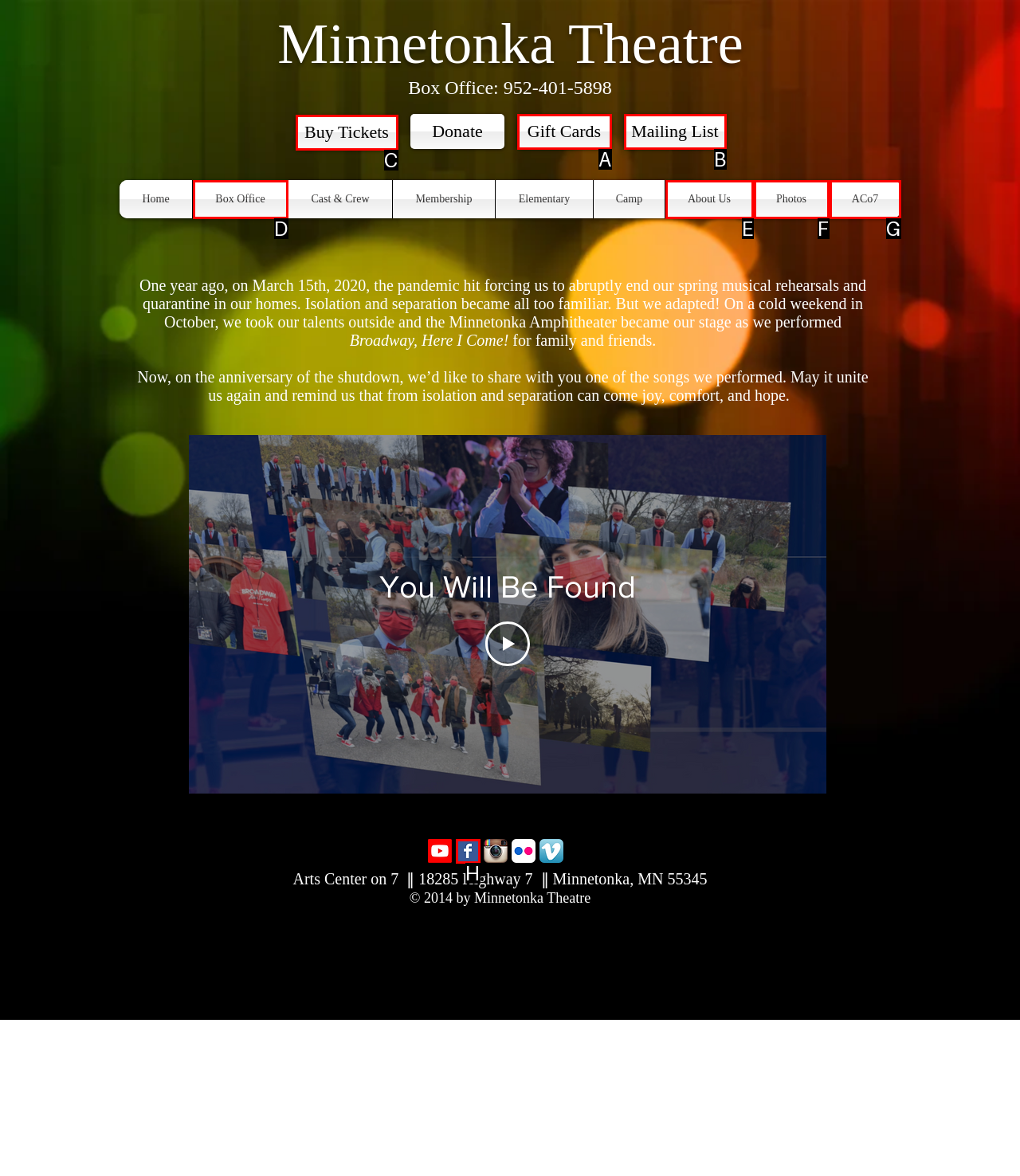Which HTML element matches the description: About Us?
Reply with the letter of the correct choice.

E